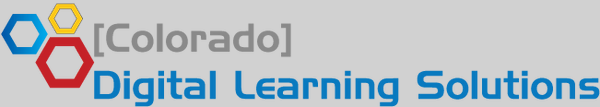Answer the question using only a single word or phrase: 
How many geometric shapes are mentioned in the logo?

not specified